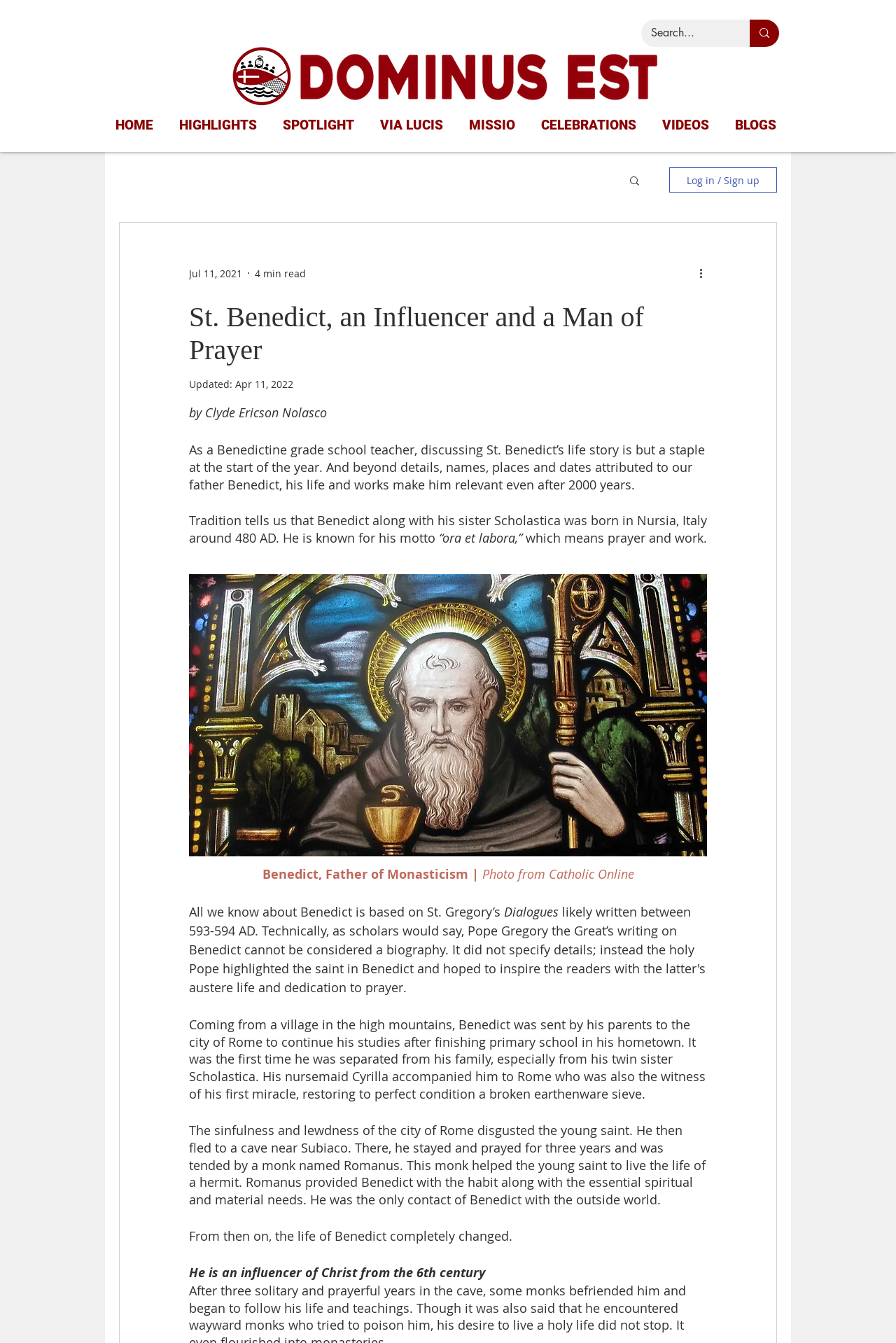What is the motto of St. Benedict?
Examine the webpage screenshot and provide an in-depth answer to the question.

I found the motto by reading the text 'He is known for his motto “ora et labora,” which means prayer and work.' which is located in the article.